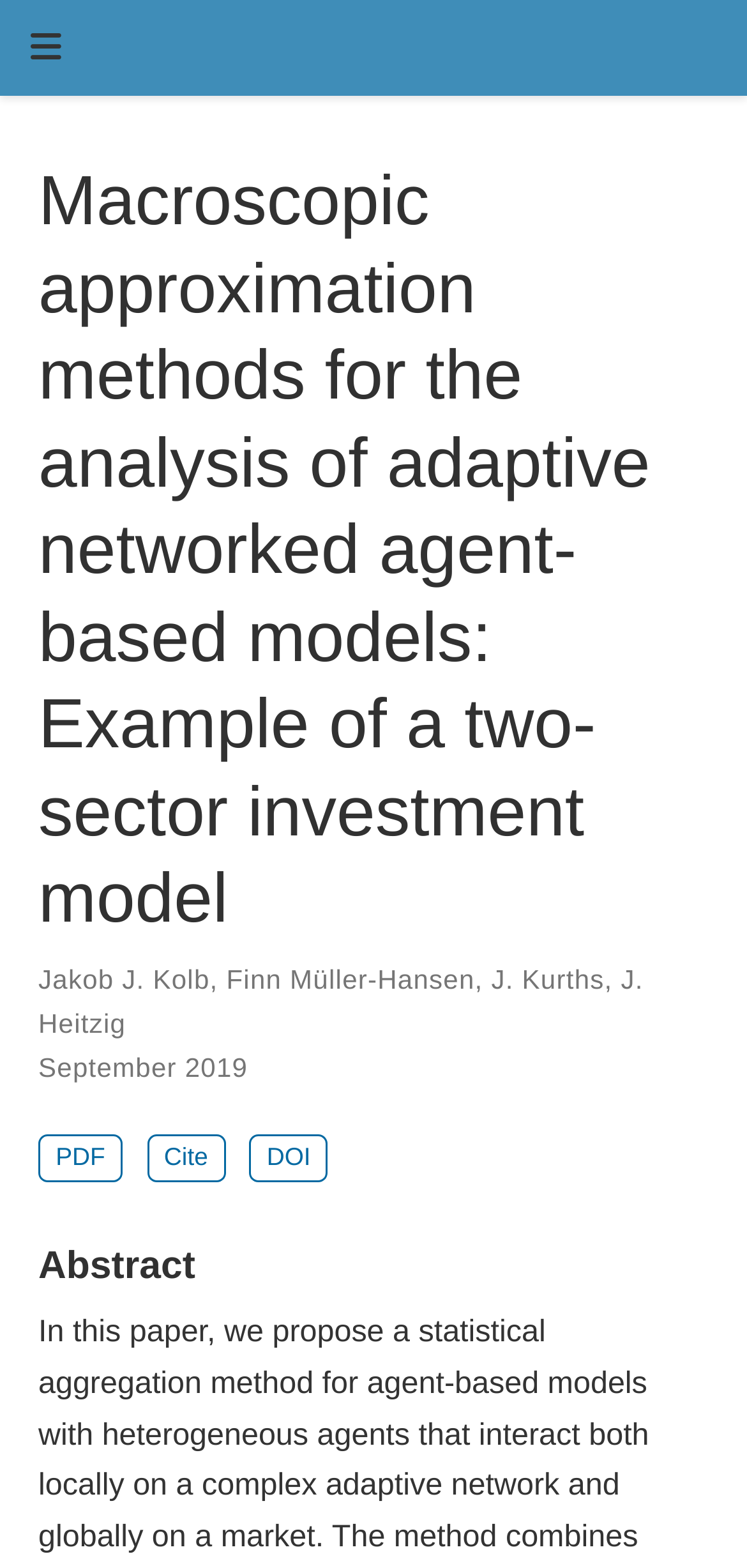Please find the bounding box for the UI component described as follows: "aria-label="Toggle navigation"".

[0.041, 0.014, 0.082, 0.047]